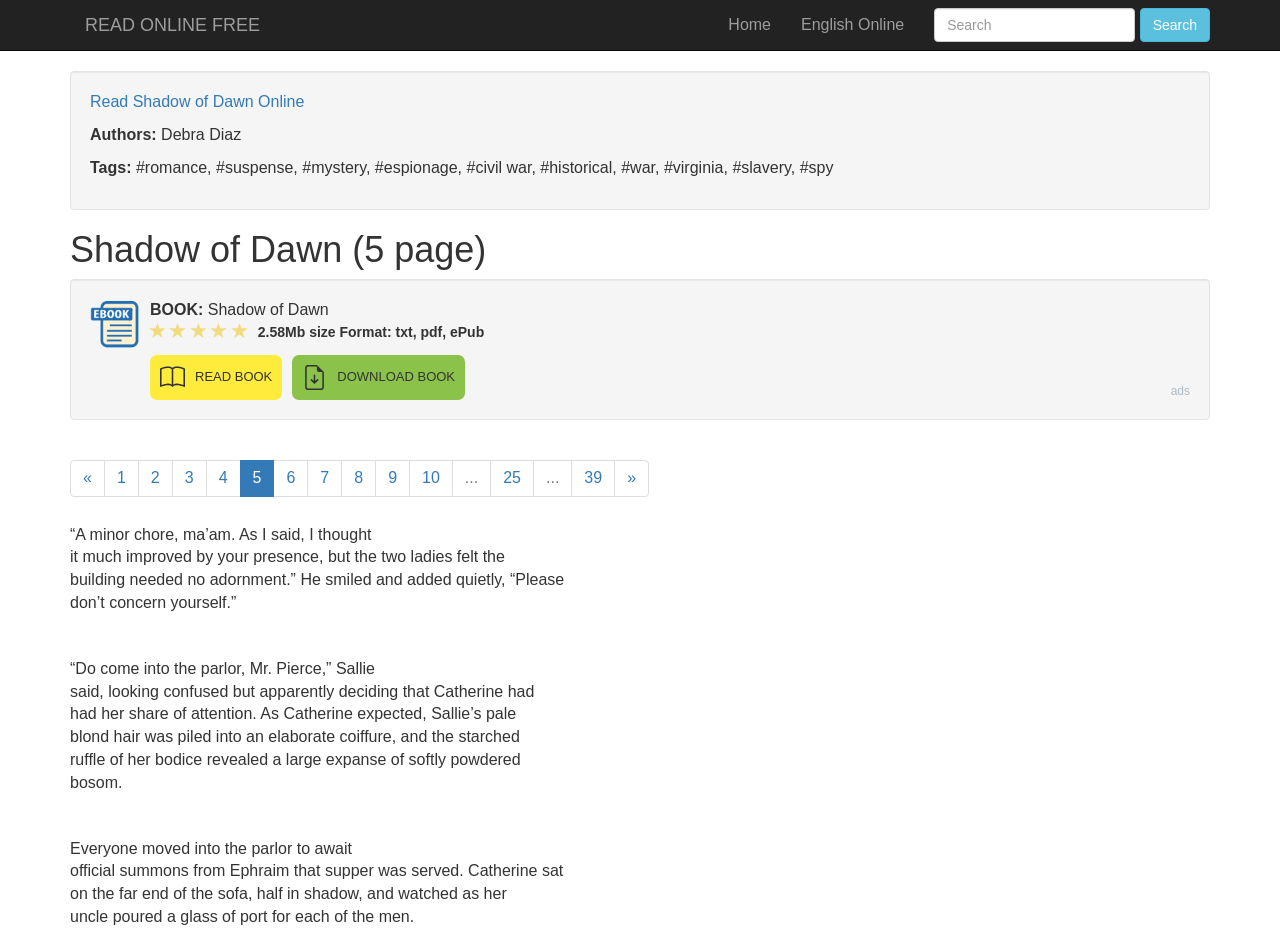Find the bounding box coordinates corresponding to the UI element with the description: "name="q" placeholder="Search"". The coordinates should be formatted as [left, top, right, bottom], with values as floats between 0 and 1.

[0.73, 0.008, 0.887, 0.045]